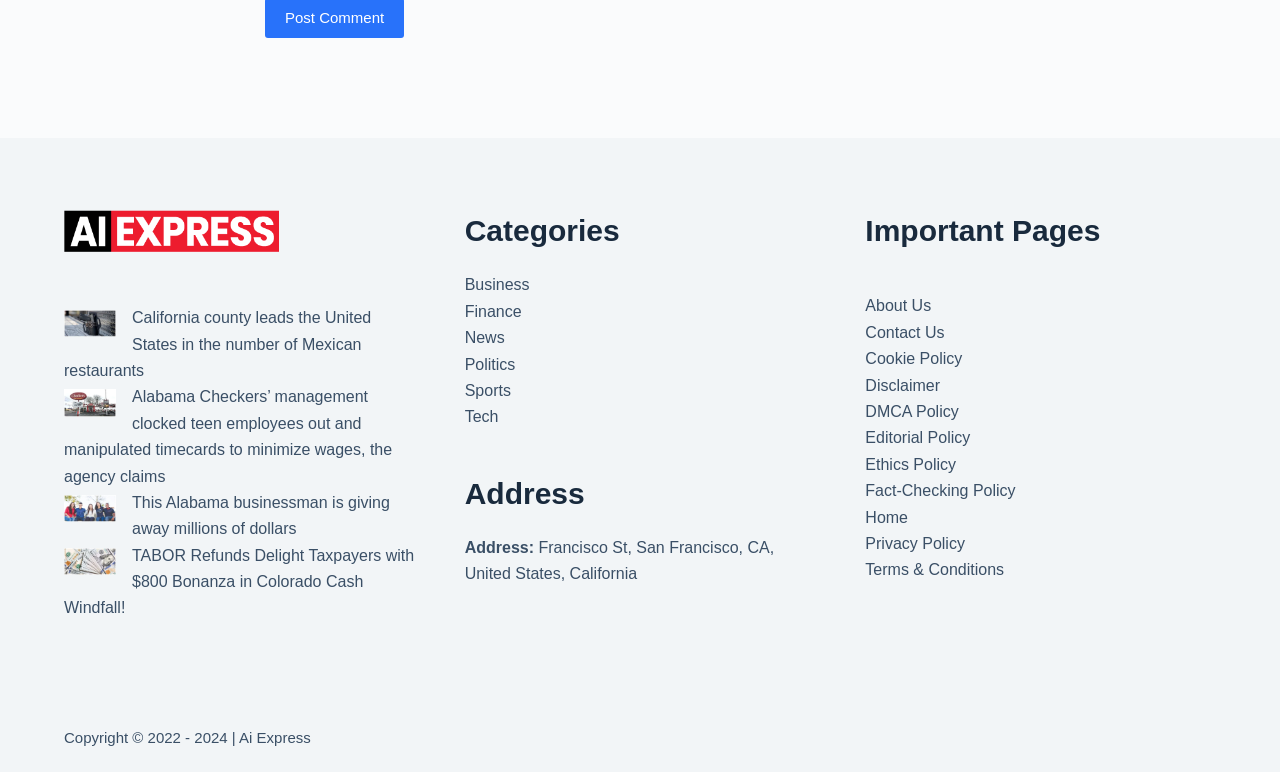Determine the bounding box coordinates of the area to click in order to meet this instruction: "Check the 'Address' section".

[0.363, 0.61, 0.637, 0.668]